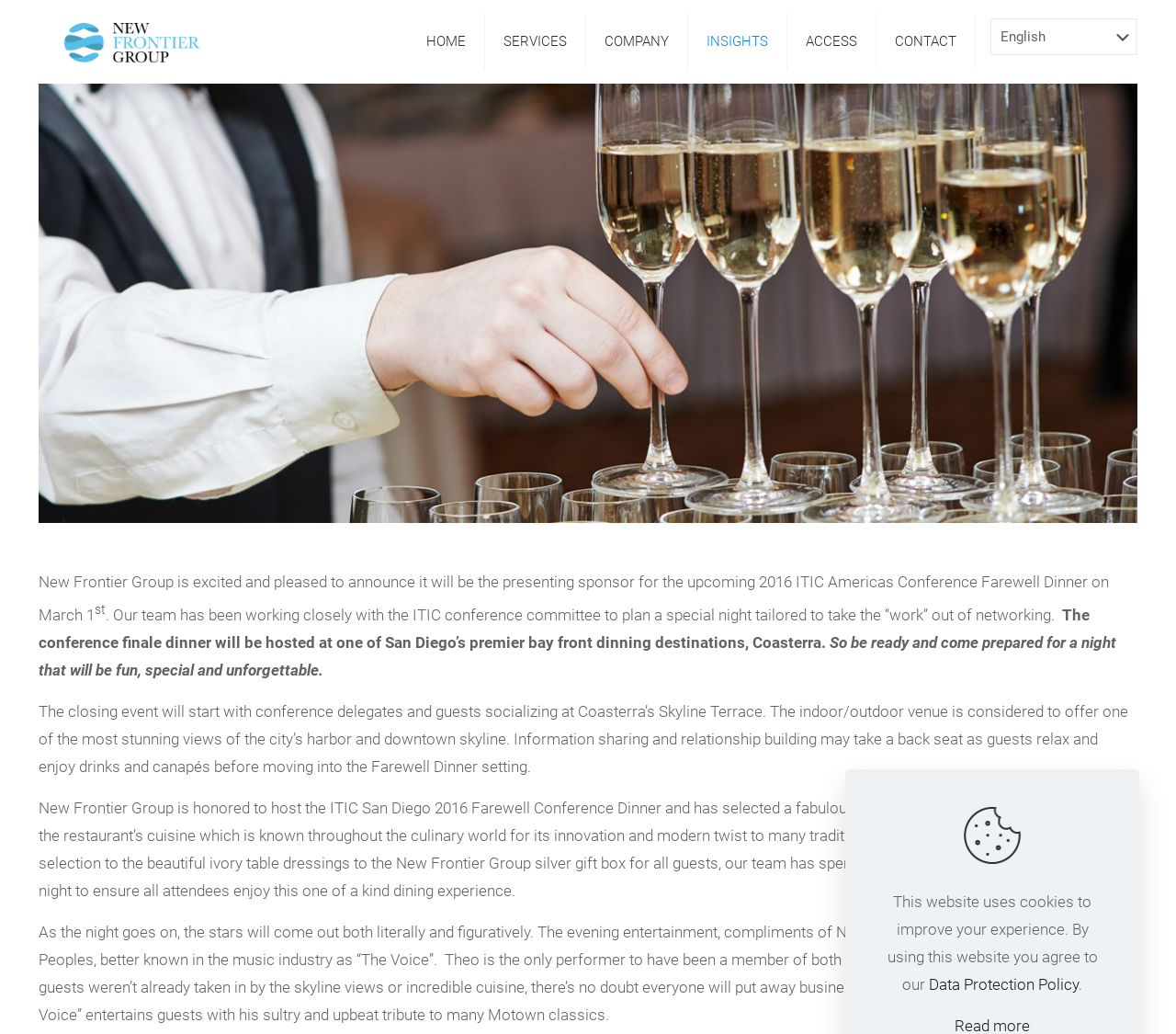Determine the bounding box coordinates of the clickable region to execute the instruction: "Read the Data Protection Policy". The coordinates should be four float numbers between 0 and 1, denoted as [left, top, right, bottom].

[0.79, 0.943, 0.917, 0.961]